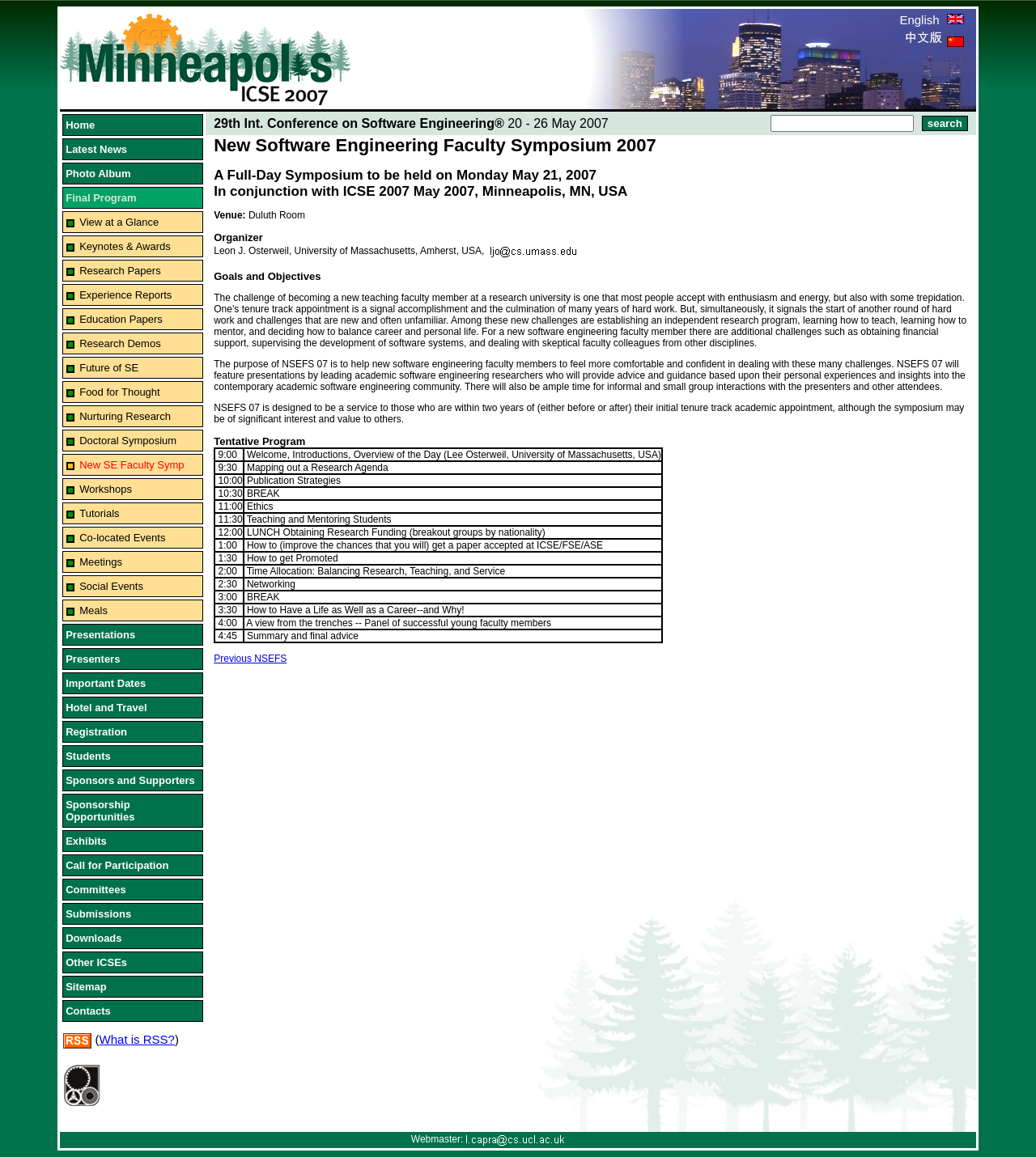Please determine the bounding box coordinates of the element's region to click in order to carry out the following instruction: "search for something". The coordinates should be four float numbers between 0 and 1, i.e., [left, top, right, bottom].

[0.744, 0.097, 0.882, 0.117]